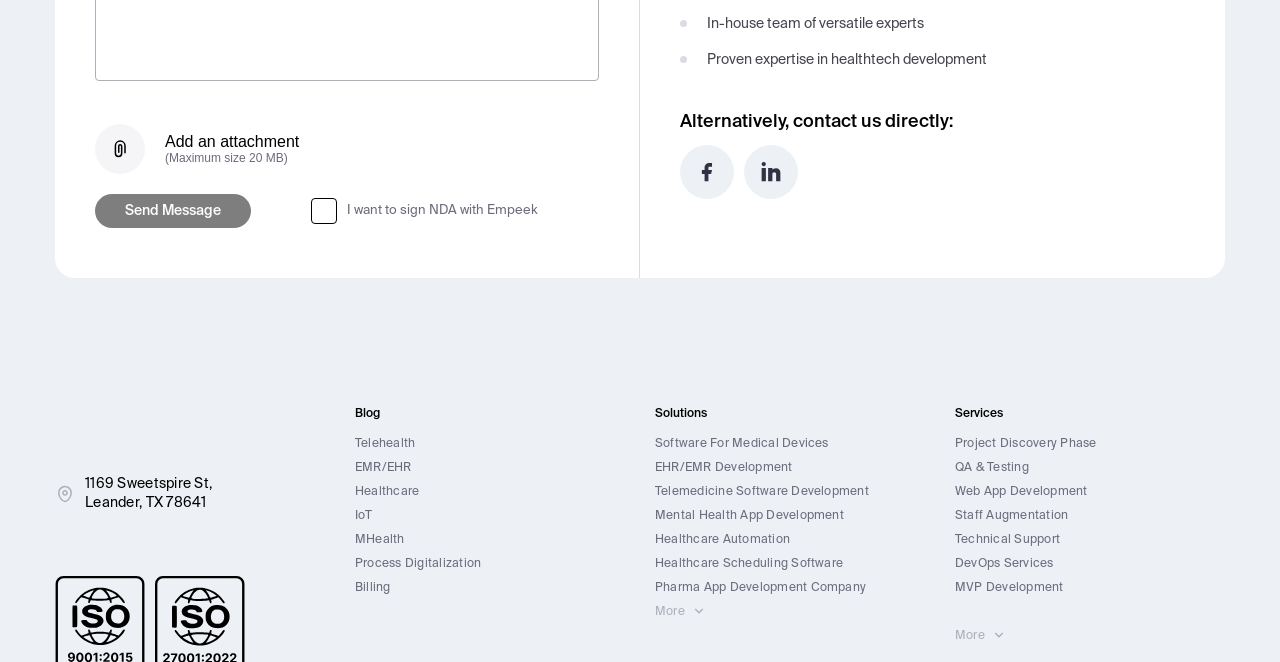Determine the bounding box of the UI element mentioned here: "More". The coordinates must be in the format [left, top, right, bottom] with values ranging from 0 to 1.

[0.512, 0.913, 0.723, 0.937]